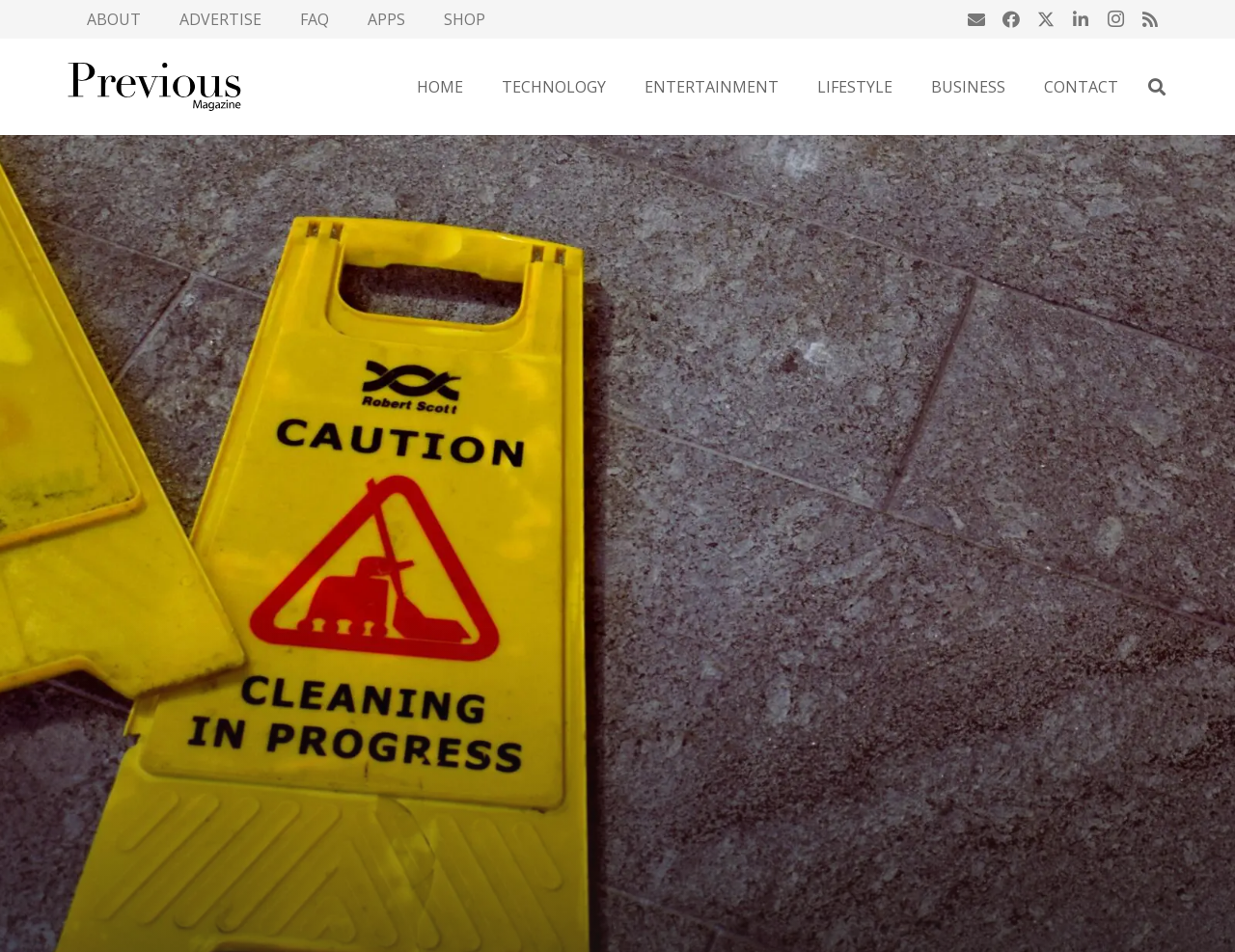Explain the features and main sections of the webpage comprehensively.

The webpage is about finding the right office cleaning services for a building, with a focus on various factors to consider. At the top left of the page, there is a logo of "Previous Magazine" with a link to the homepage. Next to the logo, there are several links to different sections of the website, including "ABOUT", "ADVERTISE", "FAQ", "APPS", and "SHOP". 

On the top right side of the page, there are social media links to "Email", "Facebook", "Twitter", "LinkedIn", "Instagram", and "RSS", with a small image icon next to the "Twitter" link. 

Below the top navigation bar, there is a secondary navigation menu with links to "HOME", "TECHNOLOGY", "ENTERTAINMENT", "LIFESTYLE", "BUSINESS", and "CONTACT". 

At the far right of the secondary navigation menu, there is a "Search" button. The main content of the webpage is not explicitly described in the accessibility tree, but based on the meta description, it likely discusses the factors to consider when finding office cleaning services, such as the size of the business and the number of employees.